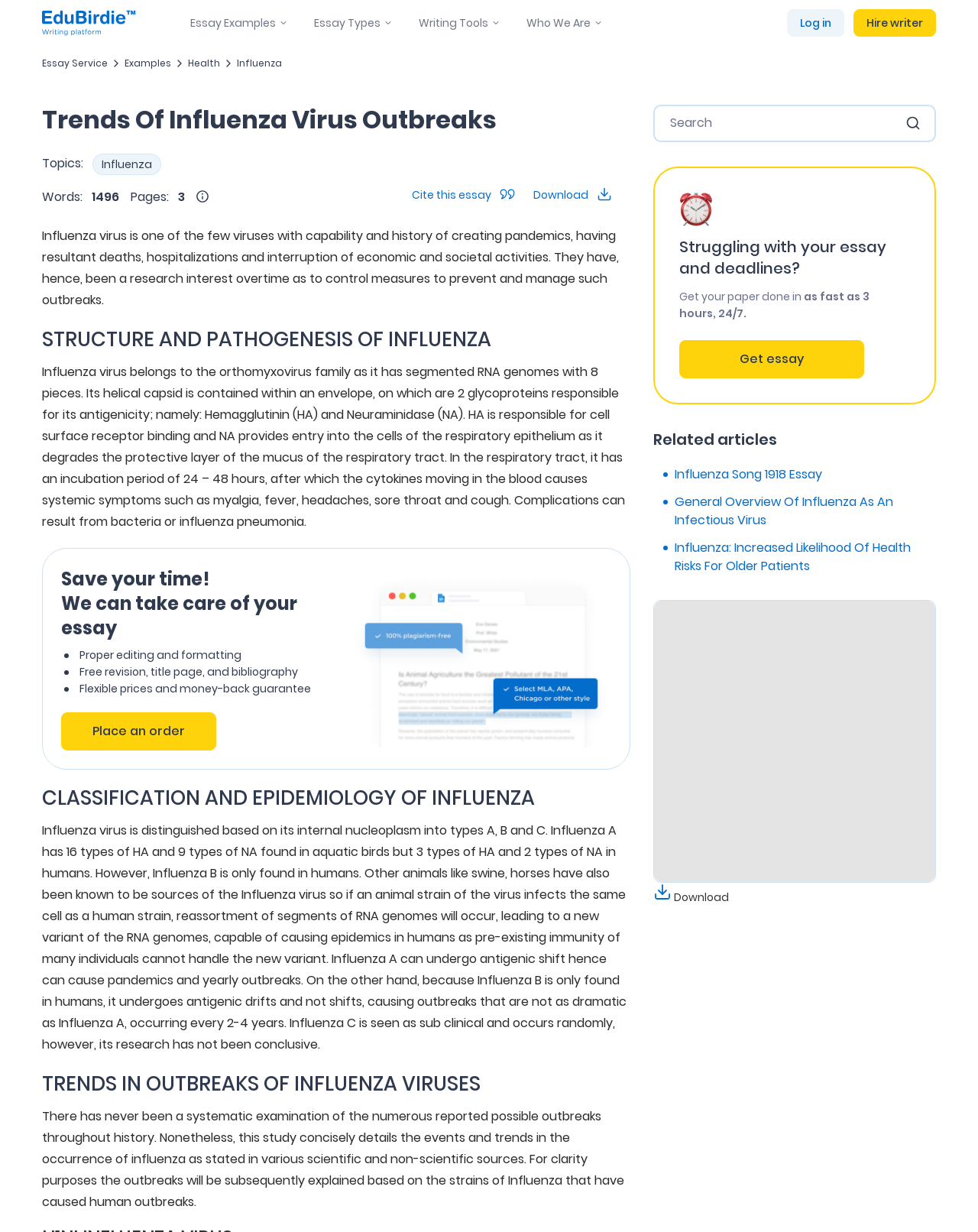Please provide a comprehensive response to the question below by analyzing the image: 
What is the topic of the essay?

The topic of the essay can be determined by reading the heading 'Trends Of Influenza Virus Outbreaks' and the static text 'Influenza virus is one of the few viruses with capability and history of creating pandemics,…' which suggests that the essay is about influenza virus outbreaks.